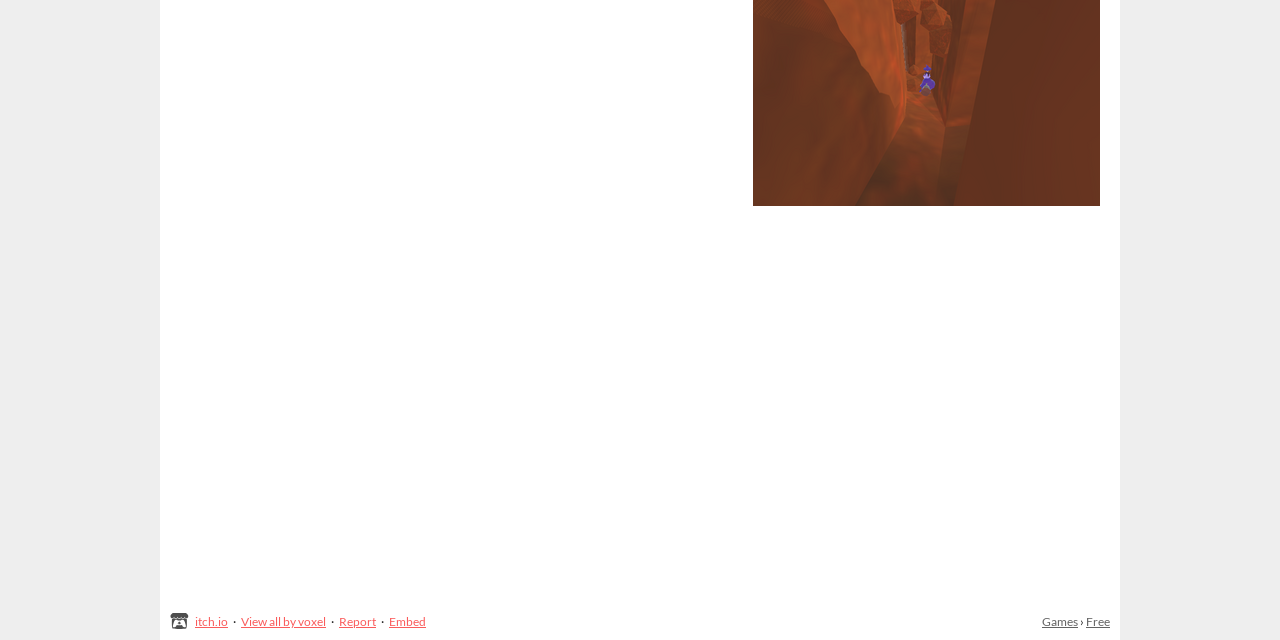Based on the element description parent_node: itch.io, identify the bounding box of the UI element in the given webpage screenshot. The coordinates should be in the format (top-left x, top-left y, bottom-right x, bottom-right y) and must be between 0 and 1.

[0.133, 0.958, 0.152, 0.984]